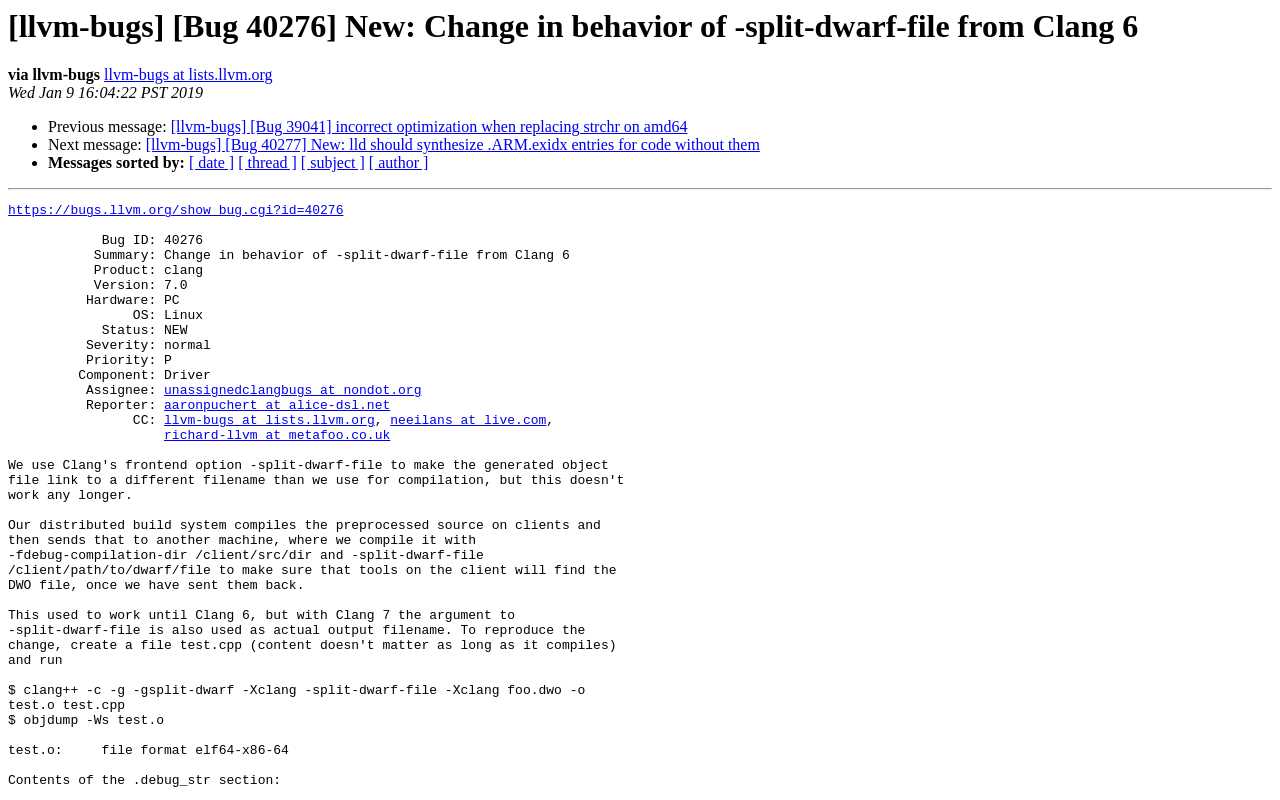Generate the text content of the main heading of the webpage.

[llvm-bugs] [Bug 40276] New: Change in behavior of -split-dwarf-file from Clang 6